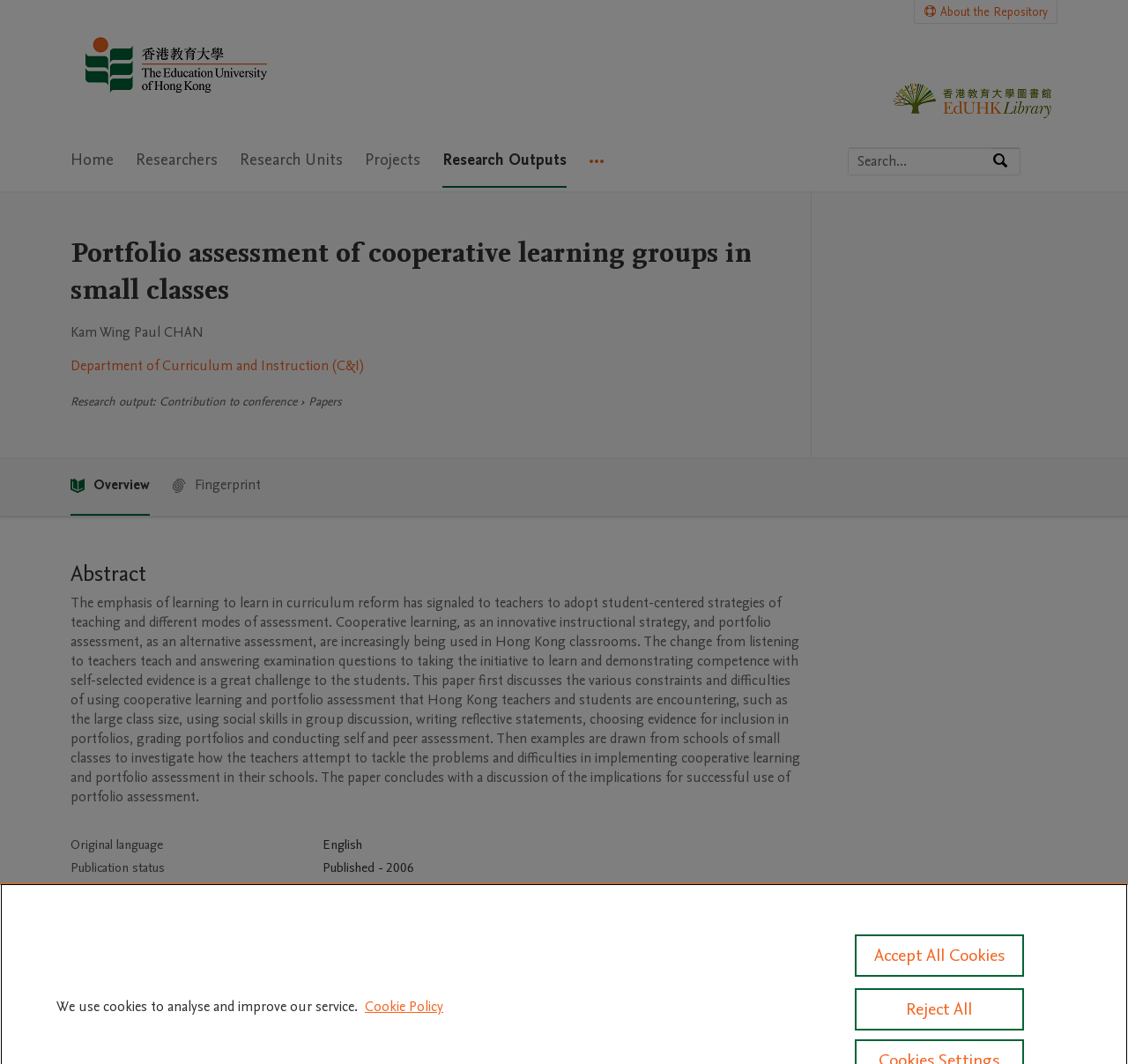Find the bounding box coordinates of the element to click in order to complete this instruction: "Search by expertise, name or affiliation". The bounding box coordinates must be four float numbers between 0 and 1, denoted as [left, top, right, bottom].

[0.752, 0.139, 0.879, 0.164]